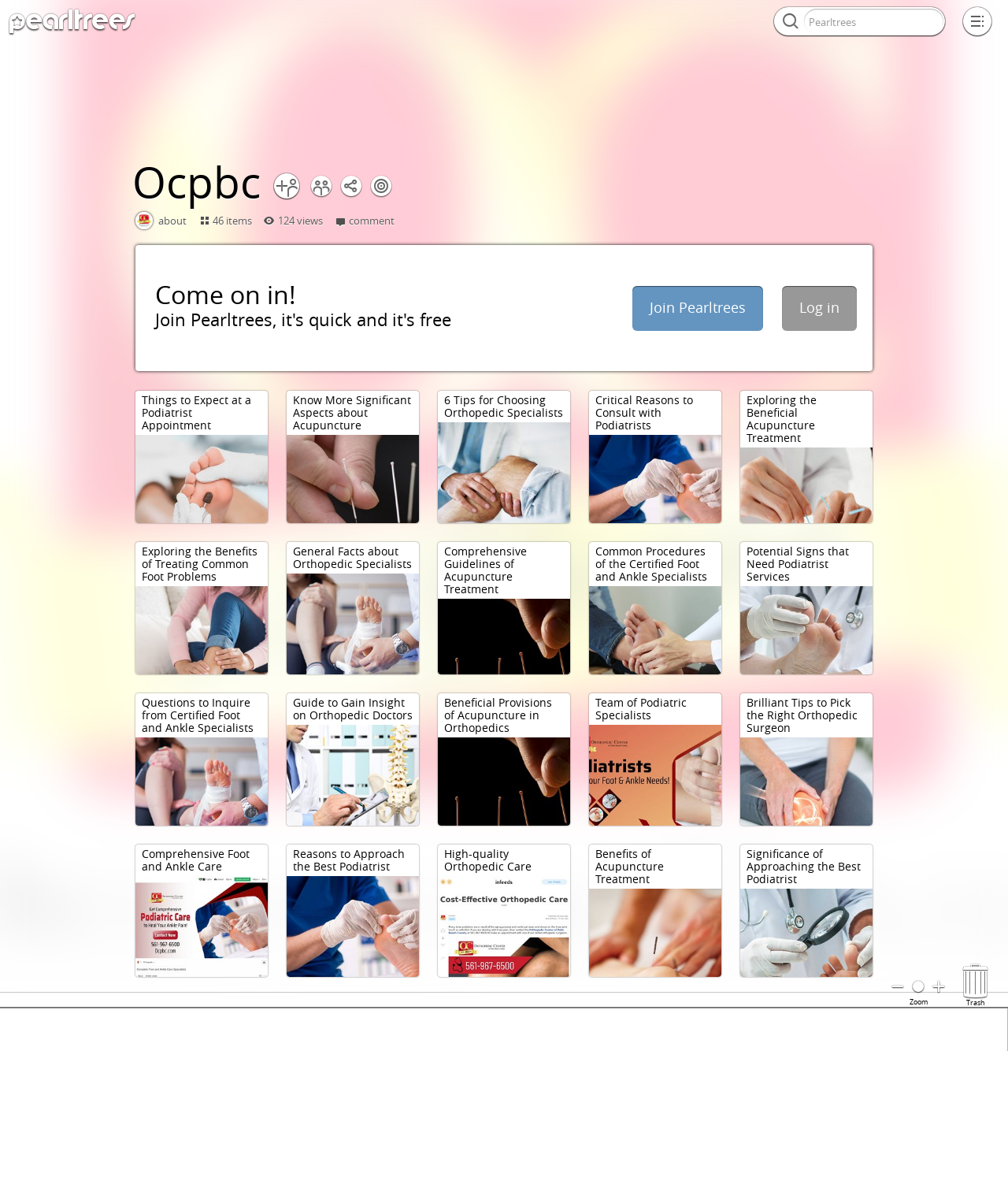Identify the bounding box coordinates for the UI element described as: "Pearltrees". The coordinates should be provided as four floats between 0 and 1: [left, top, right, bottom].

[0.773, 0.0, 0.796, 0.036]